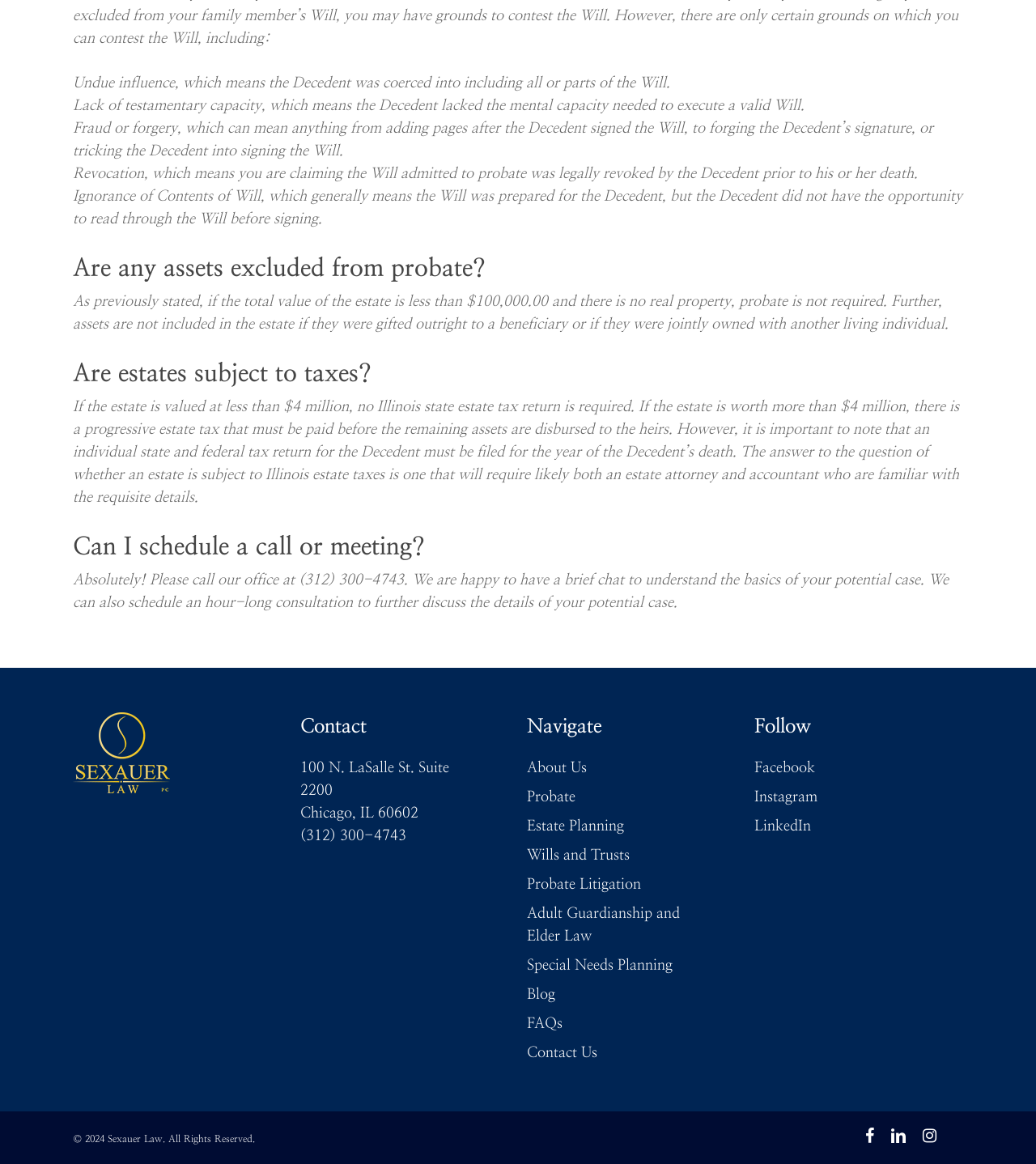Give a one-word or short phrase answer to the question: 
How can I contact the law office?

Call (312) 300-4743